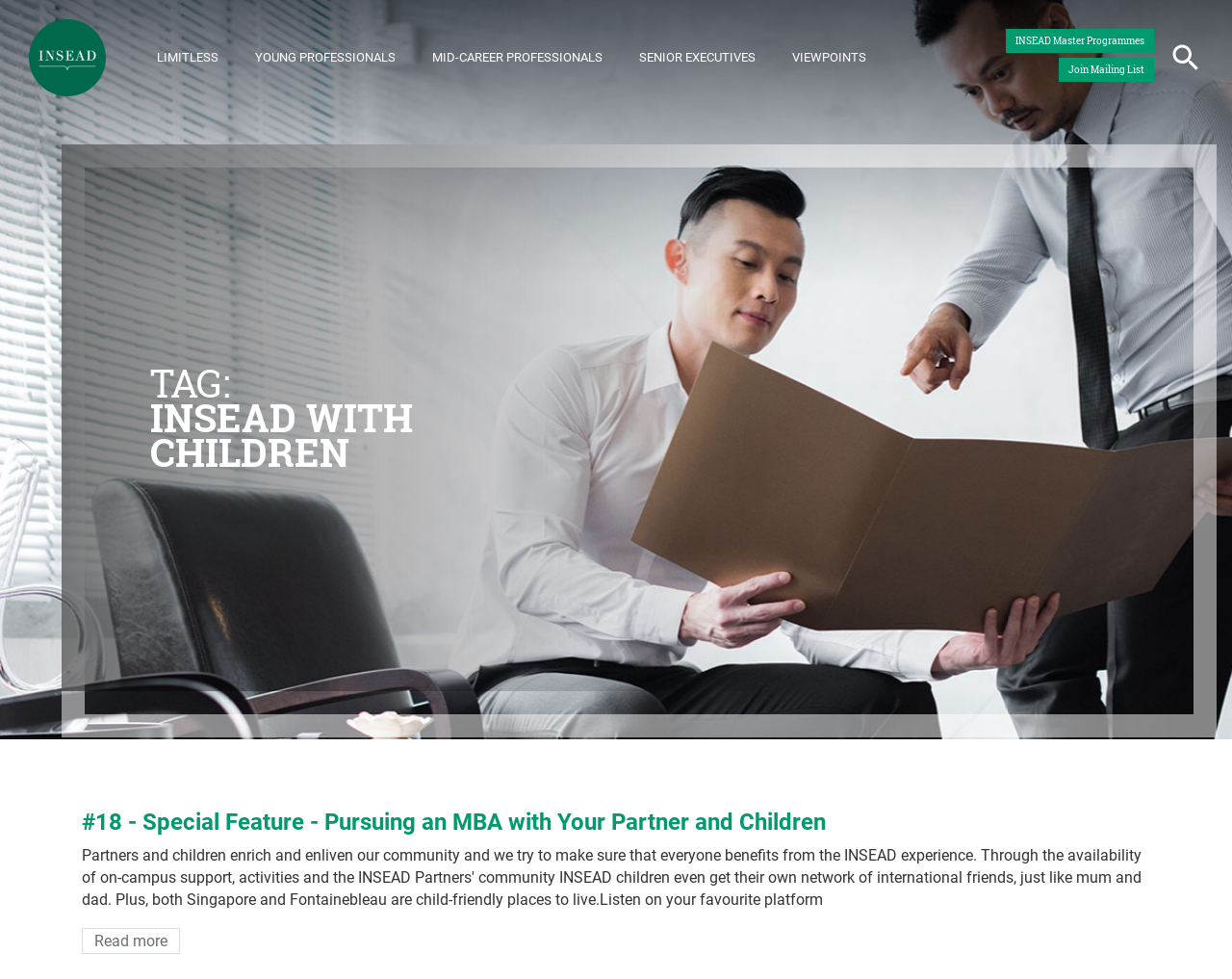Using the provided element description "Communication tips", determine the bounding box coordinates of the UI element.

[0.213, 0.803, 0.334, 0.824]